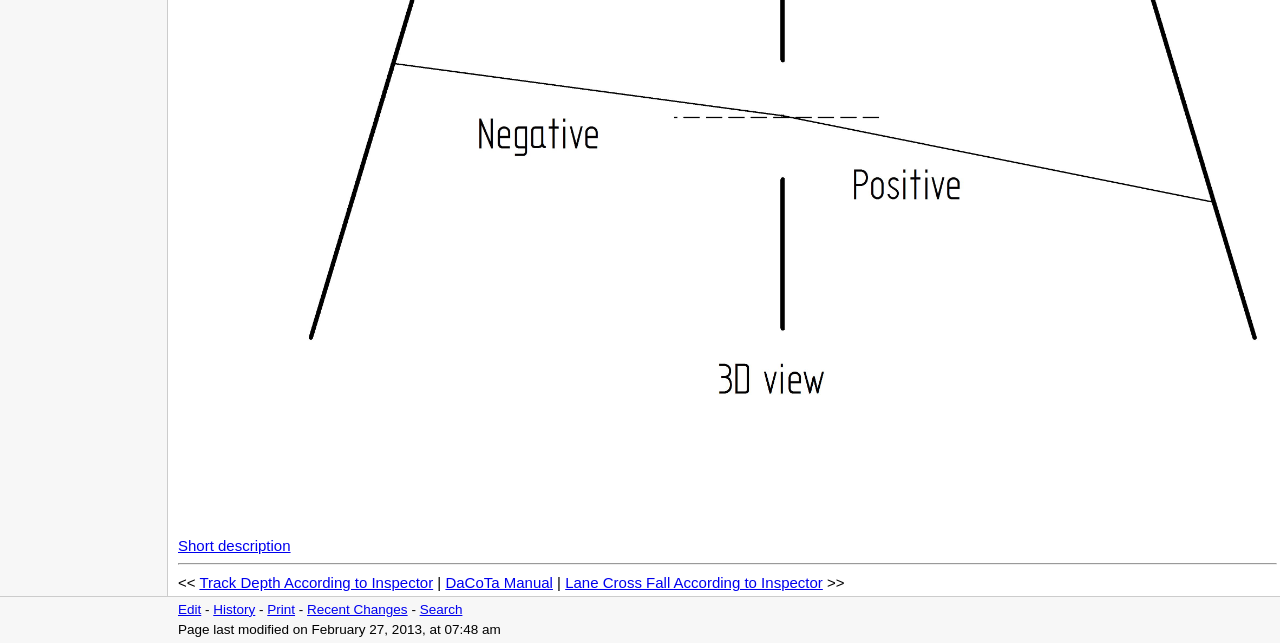Answer the following in one word or a short phrase: 
What is the orientation of the separator?

horizontal